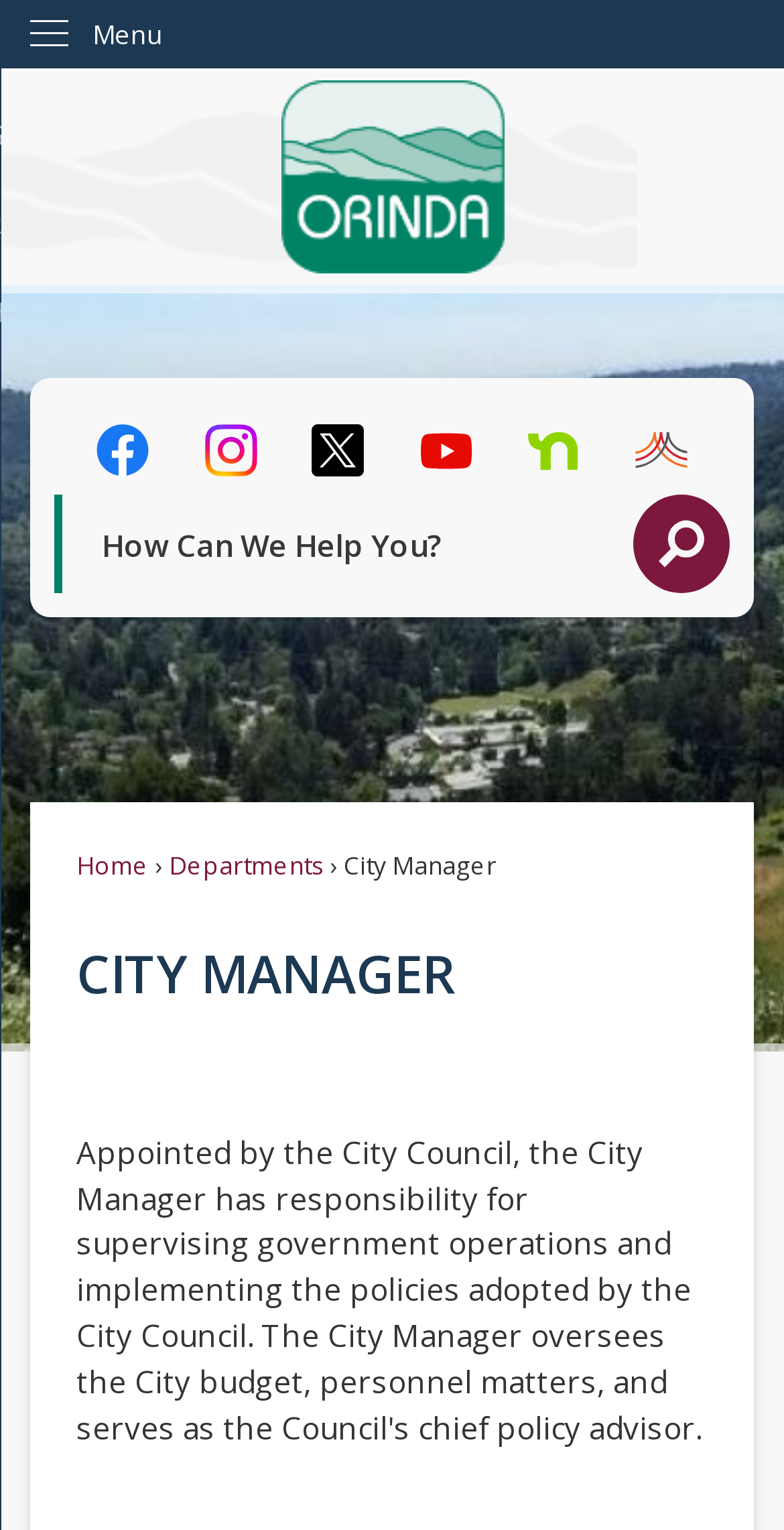Provide a one-word or brief phrase answer to the question:
How many main navigation links are there?

3